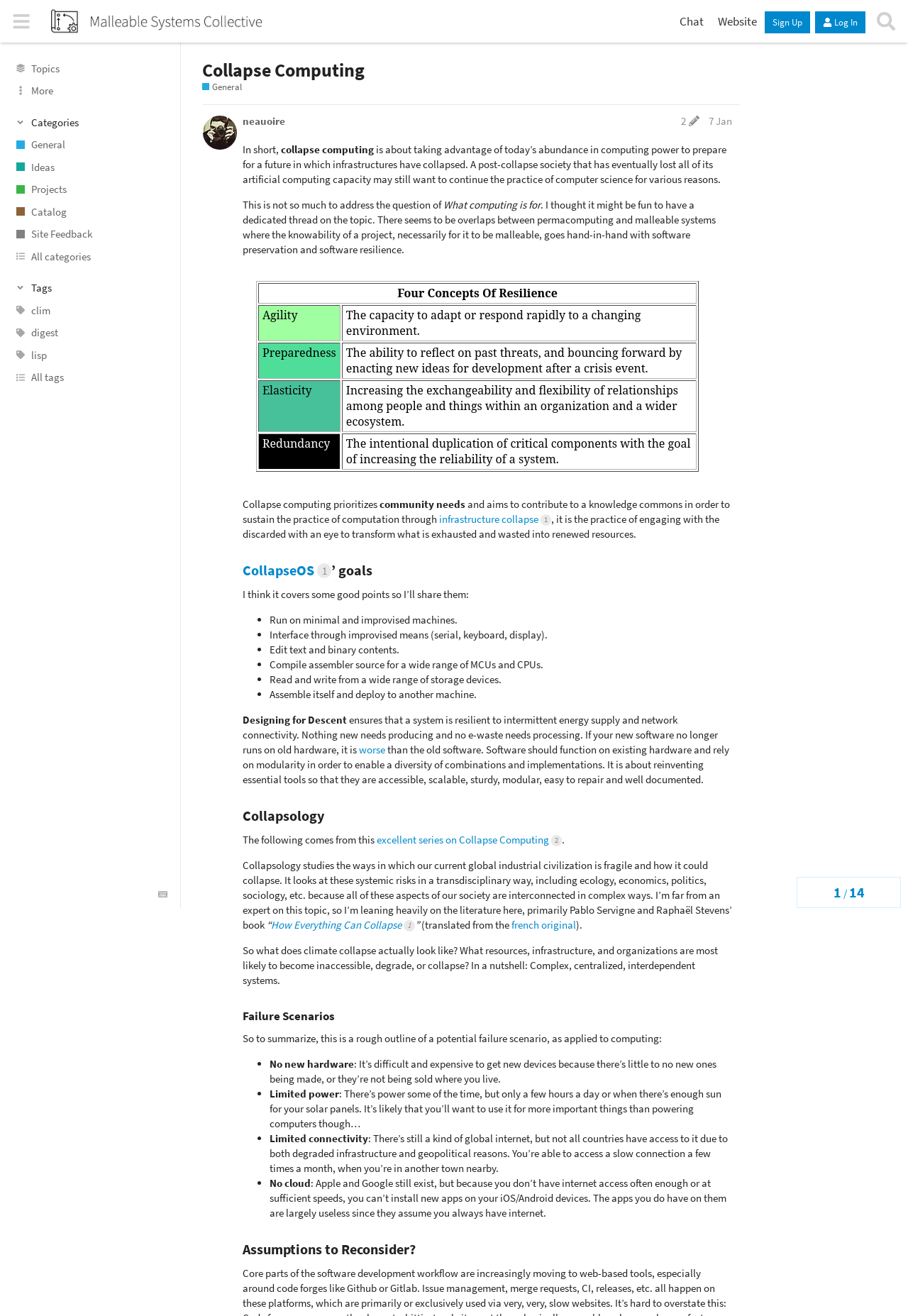Using details from the image, please answer the following question comprehensively:
How many categories are listed?

I counted the number of links under the 'Categories' button, which are 'General', 'Ideas', 'Projects', 'Catalog', 'Site Feedback', and 'All categories'.